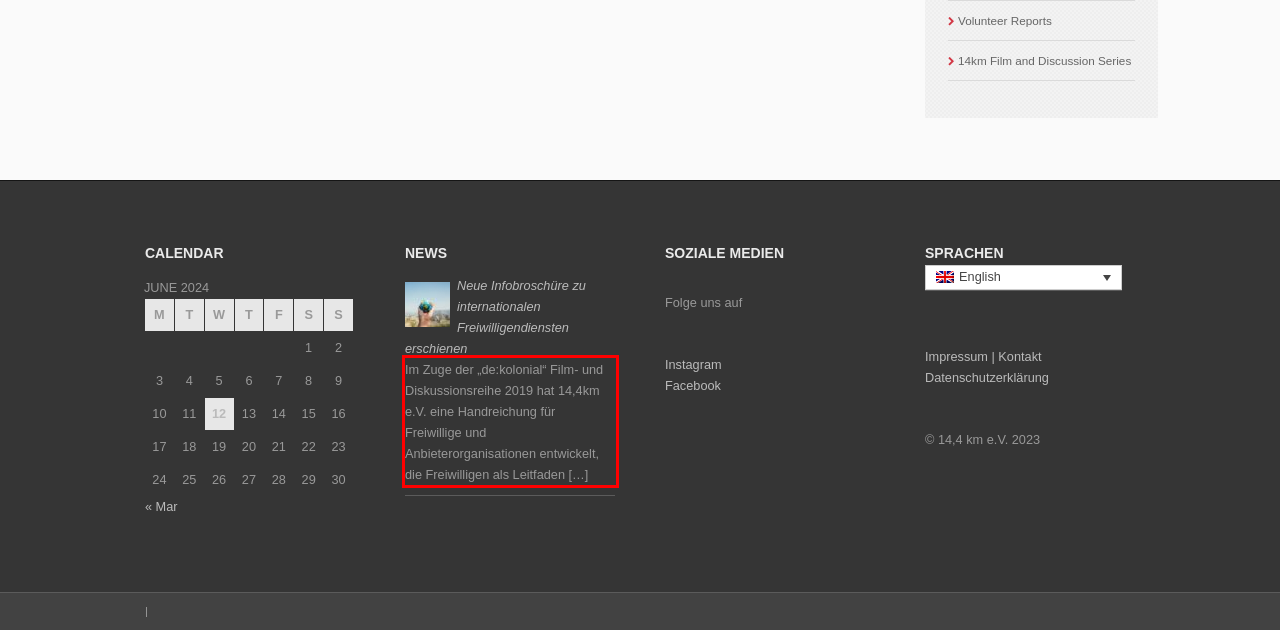With the given screenshot of a webpage, locate the red rectangle bounding box and extract the text content using OCR.

Im Zuge der „de:kolonial“ Film- und Diskussionsreihe 2019 hat 14,4km e.V. eine Handreichung für Freiwillige und Anbieterorganisationen entwickelt, die Freiwilligen als Leitfaden […]